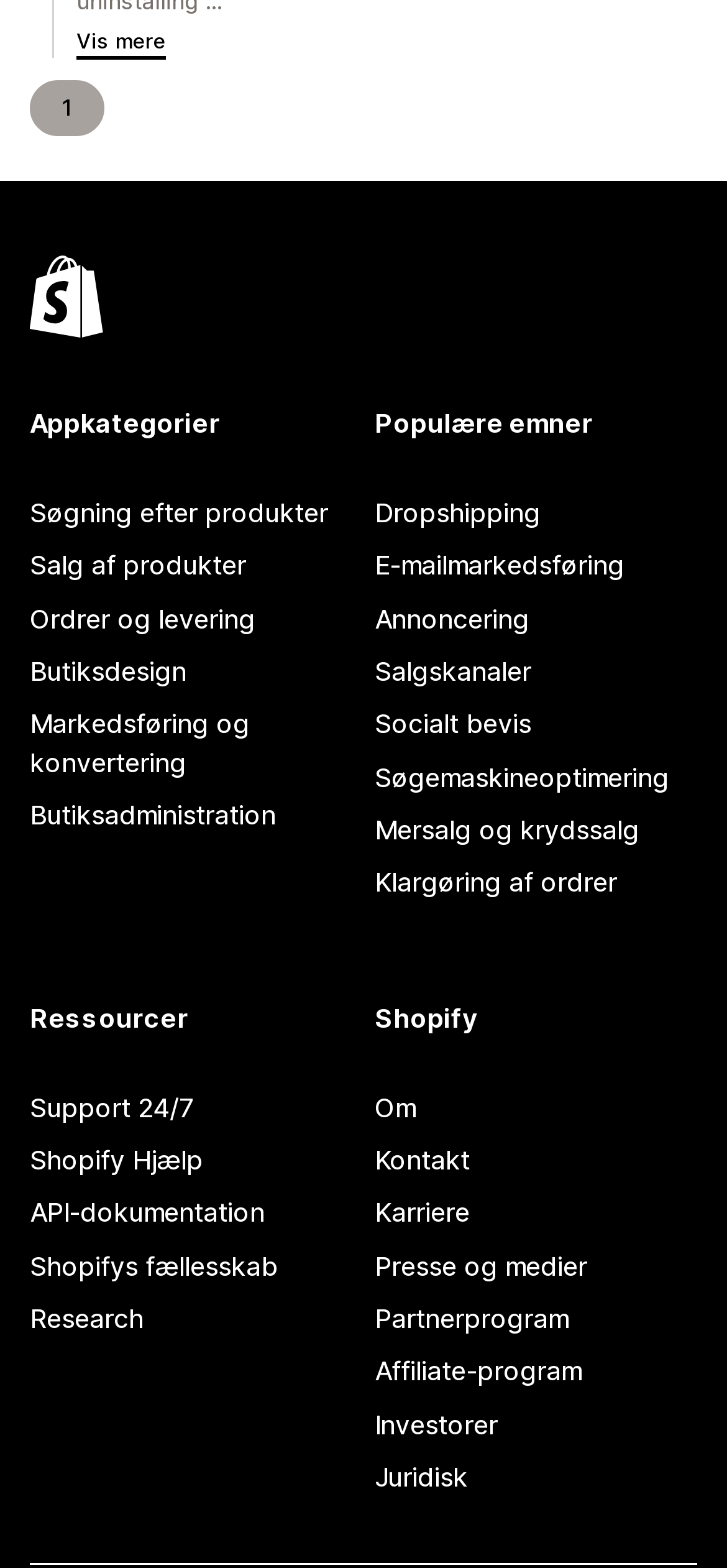Using the webpage screenshot, locate the HTML element that fits the following description and provide its bounding box: "Partnerprogram".

[0.515, 0.824, 0.959, 0.858]